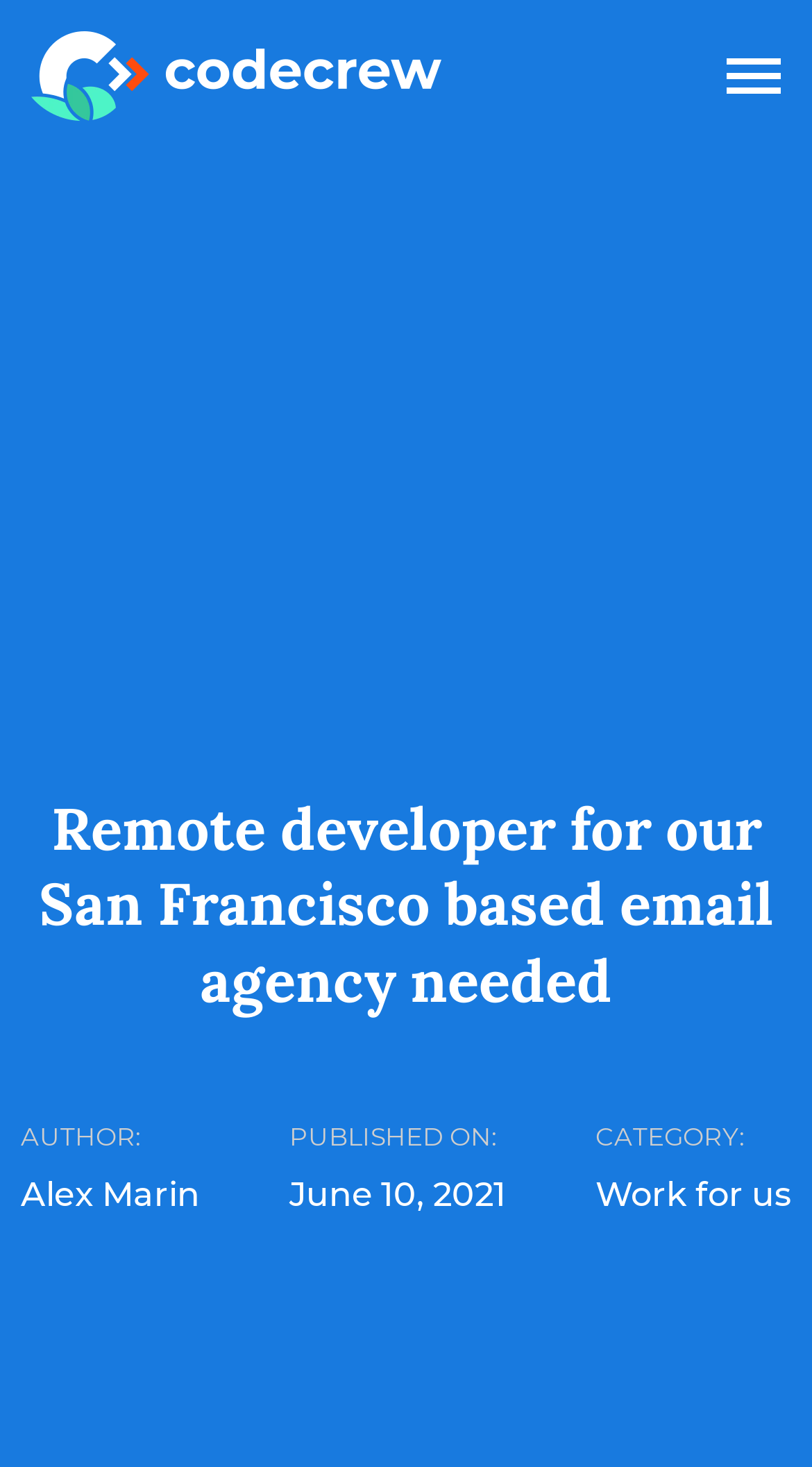Given the description "Work for us", provide the bounding box coordinates of the corresponding UI element.

[0.733, 0.8, 0.974, 0.827]